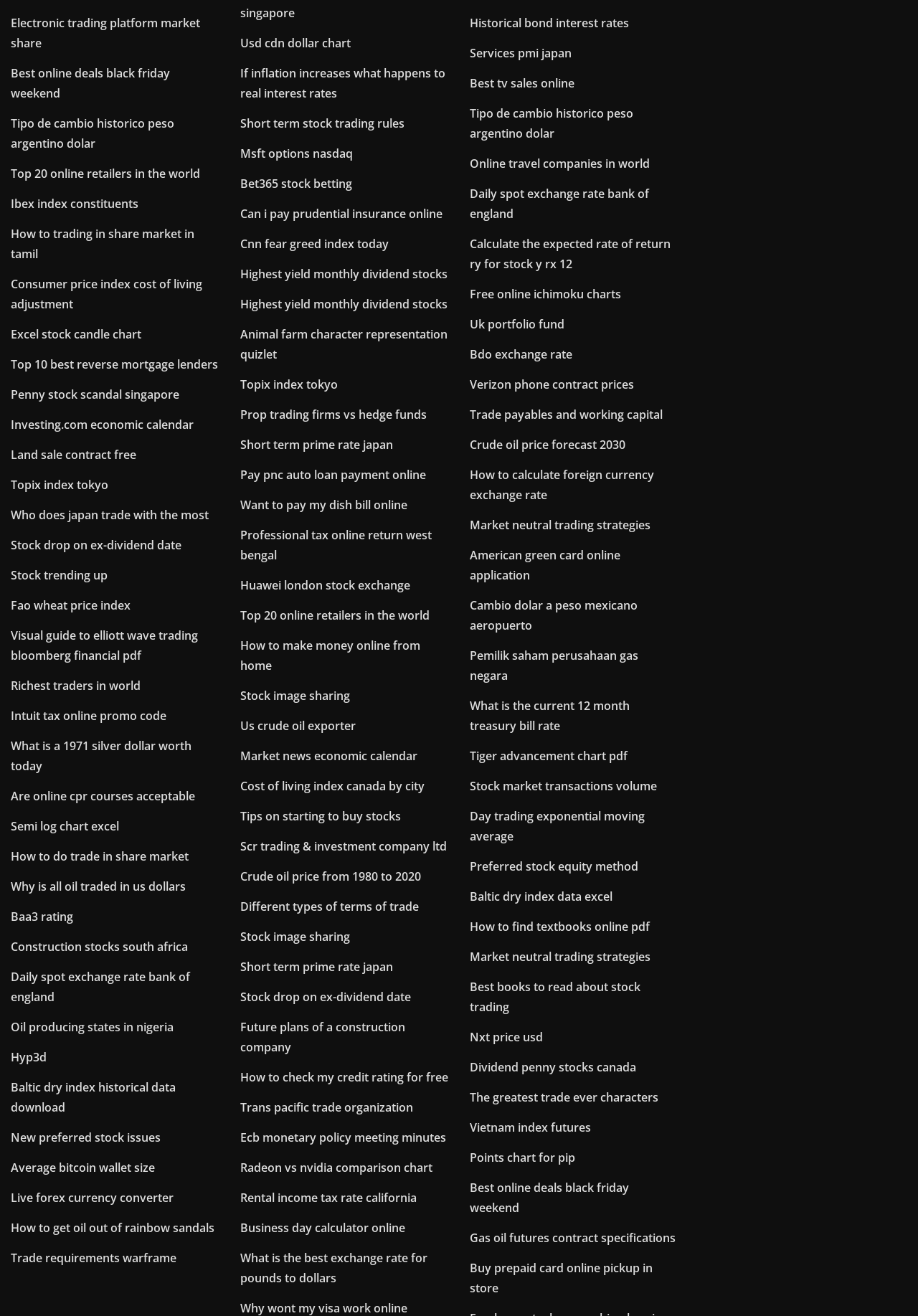How many links are there on the webpage?
Please provide a single word or phrase as your answer based on the image.

Over 60